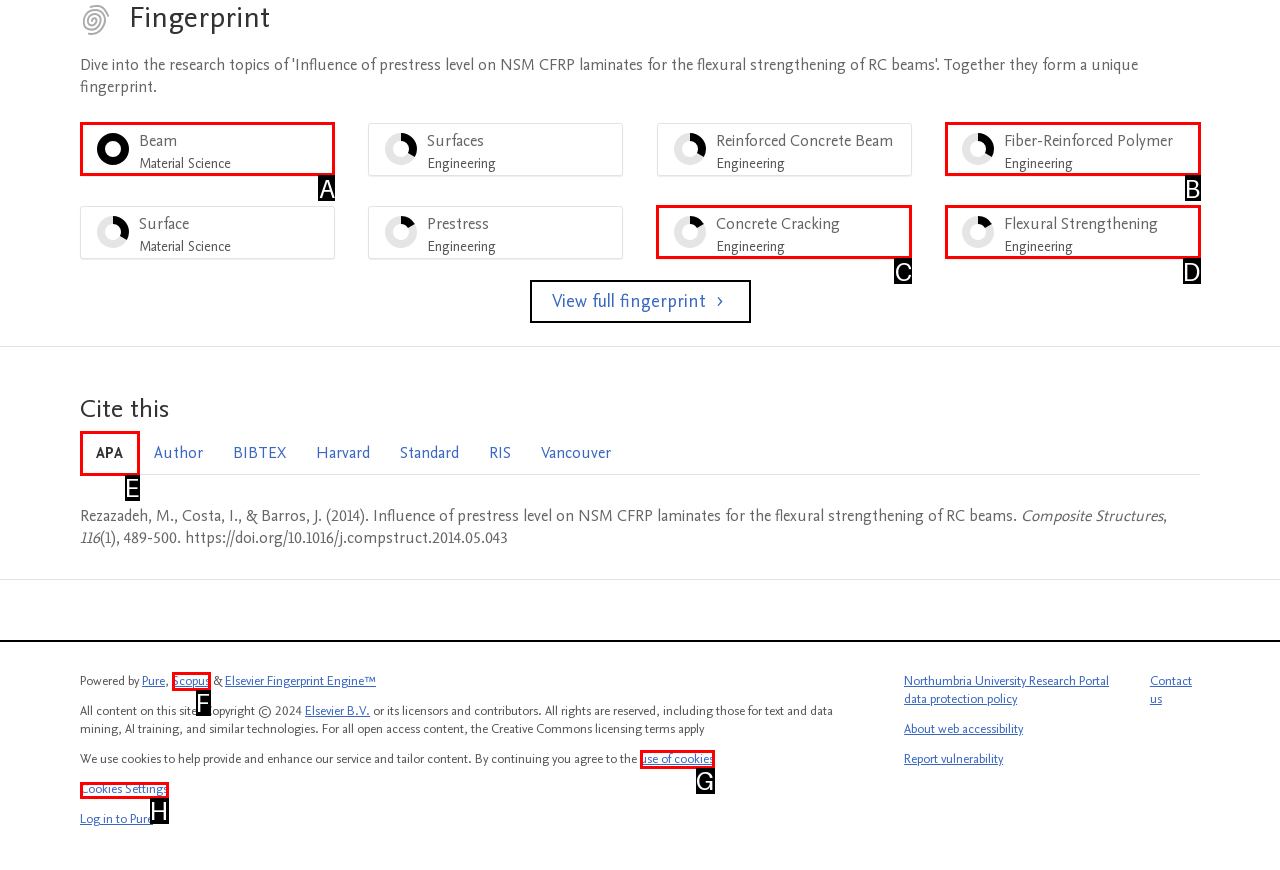Identify the HTML element that matches the description: APA
Respond with the letter of the correct option.

E